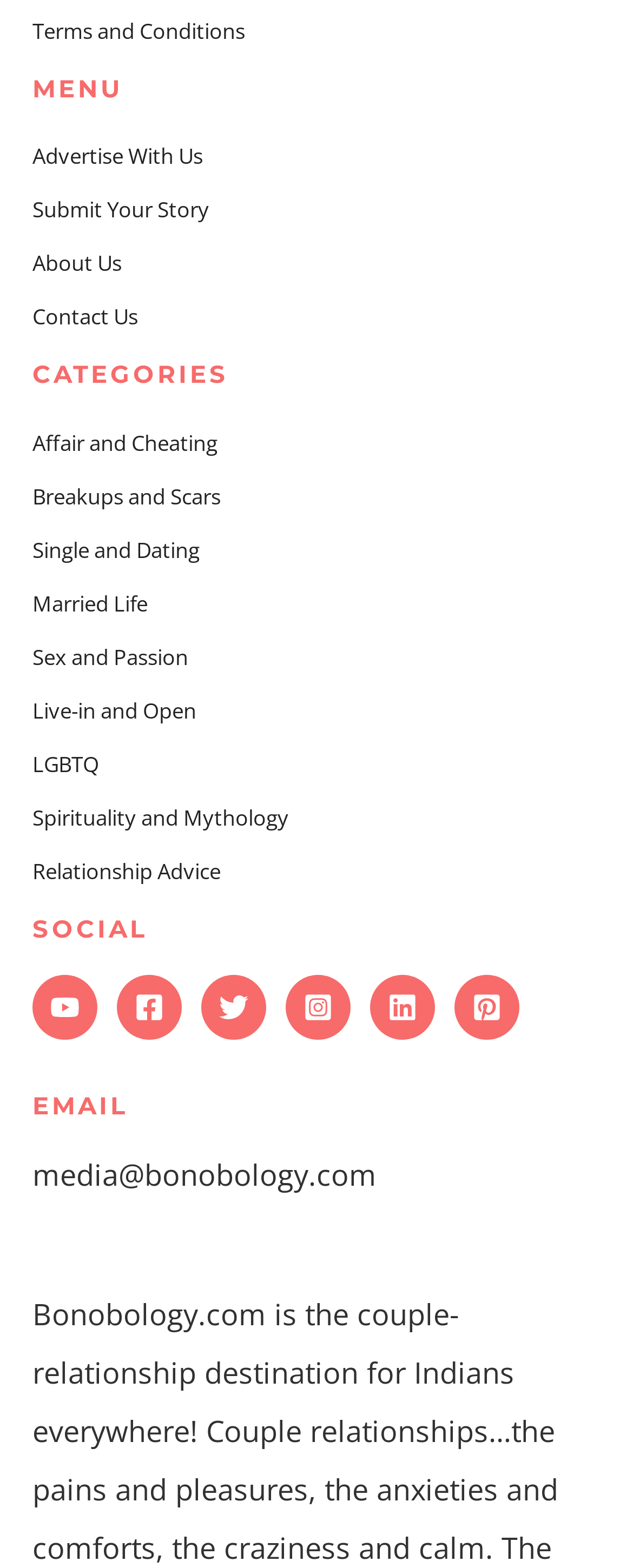Specify the bounding box coordinates for the region that must be clicked to perform the given instruction: "Go to Advertise With Us".

[0.051, 0.09, 0.321, 0.109]